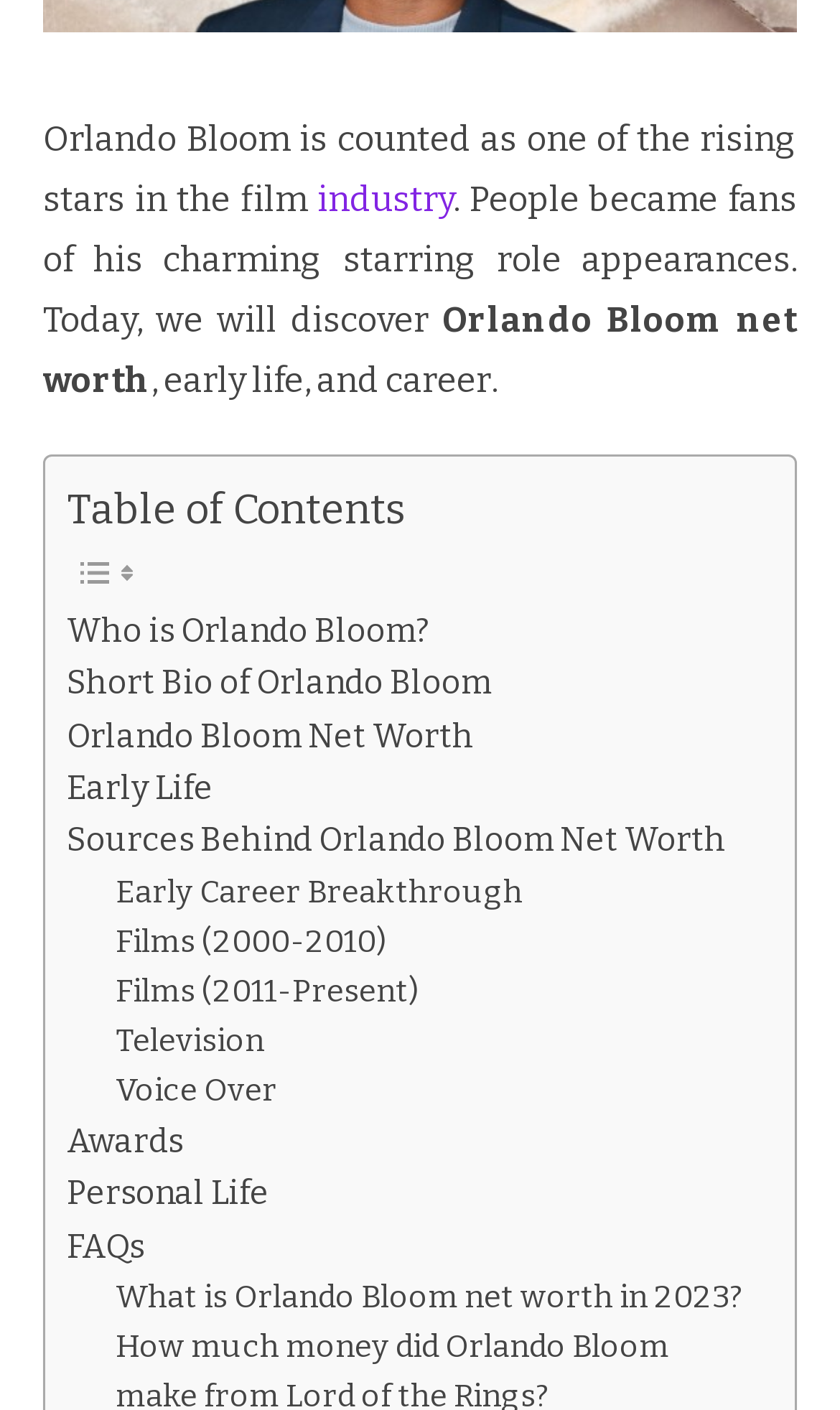Please determine the bounding box coordinates of the element to click on in order to accomplish the following task: "Log in to the forum". Ensure the coordinates are four float numbers ranging from 0 to 1, i.e., [left, top, right, bottom].

None